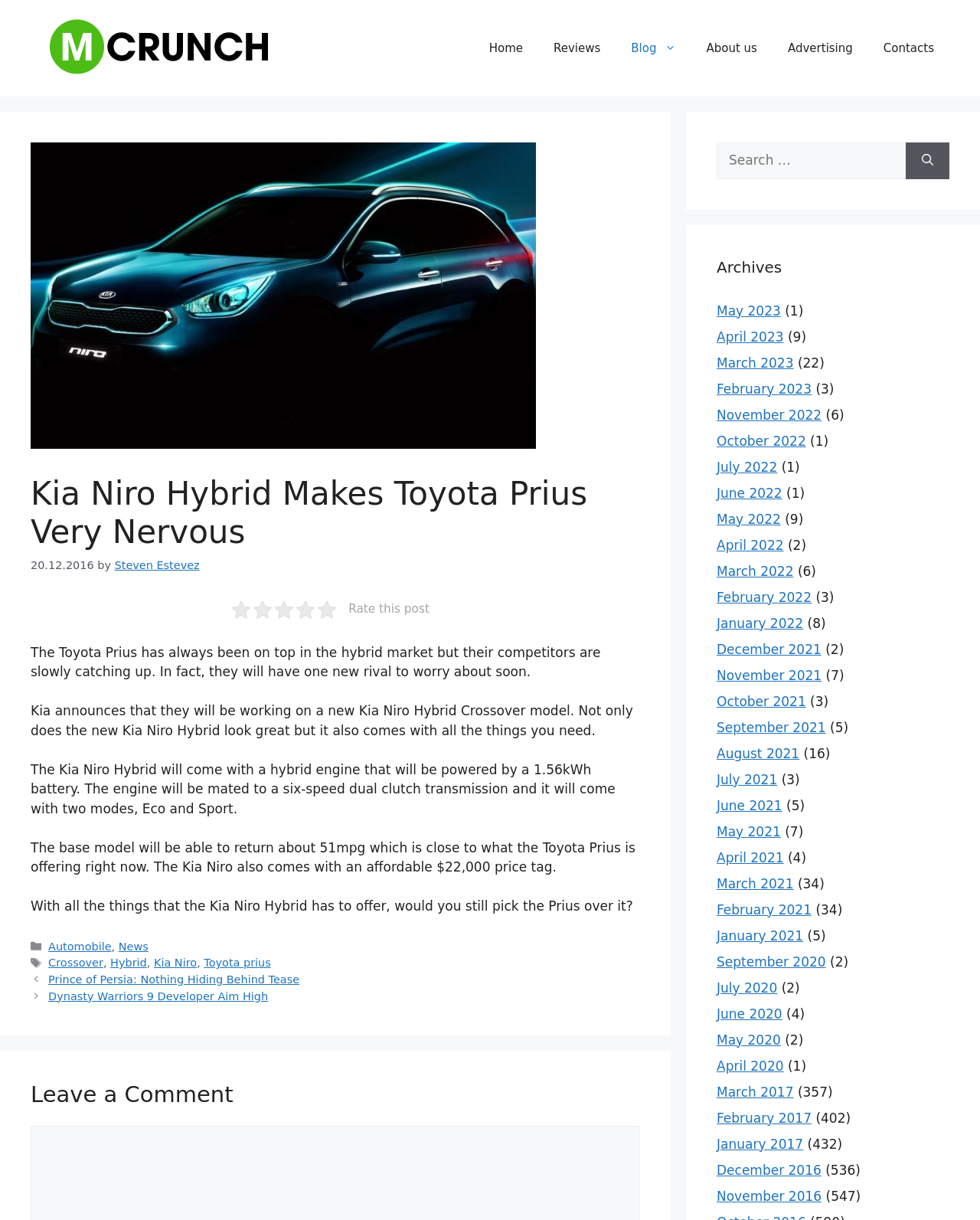What is the name of the new Kia model?
Refer to the image and provide a one-word or short phrase answer.

Kia Niro Hybrid